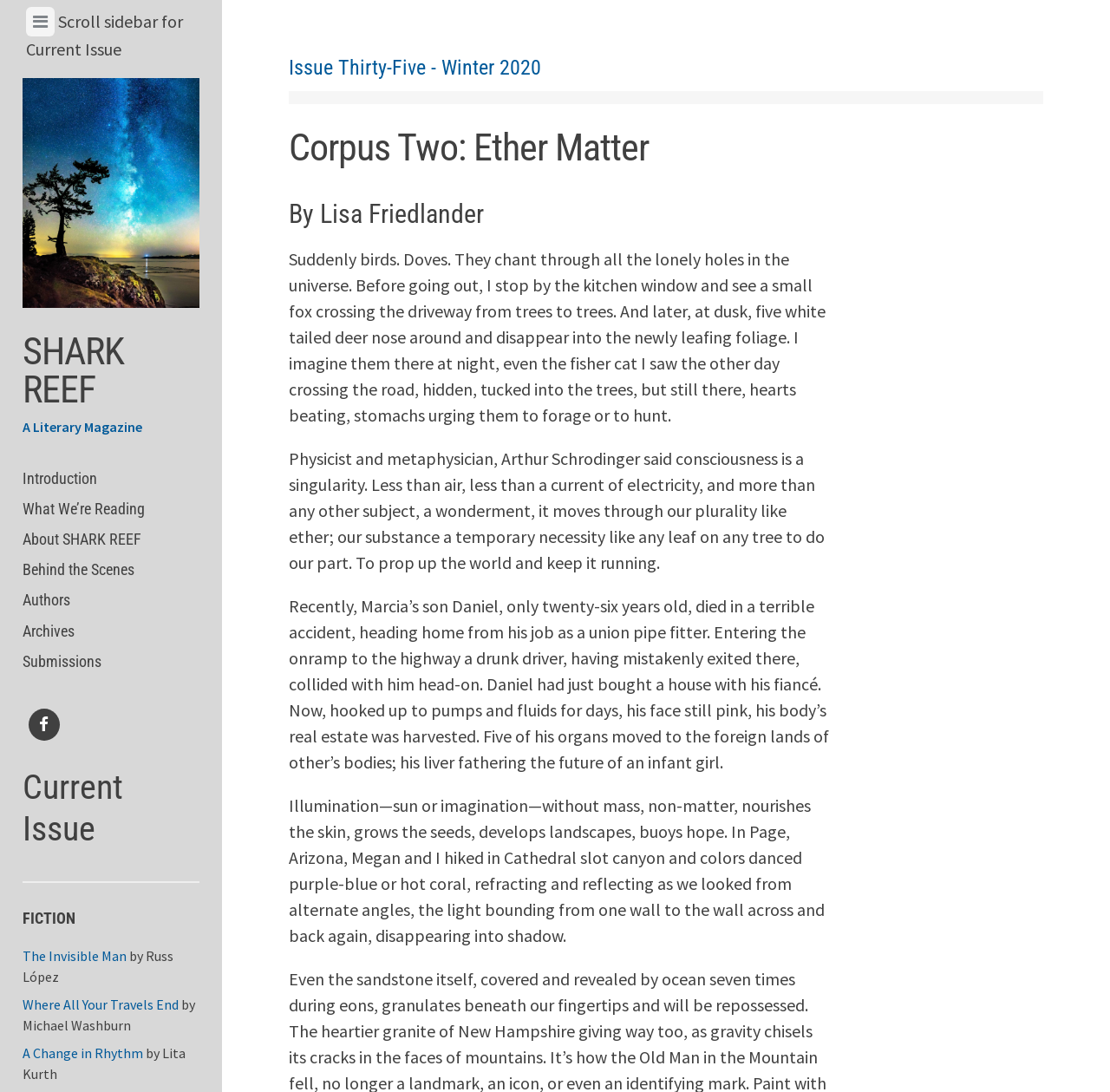Using the webpage screenshot, locate the HTML element that fits the following description and provide its bounding box: "roundedspotify".

None